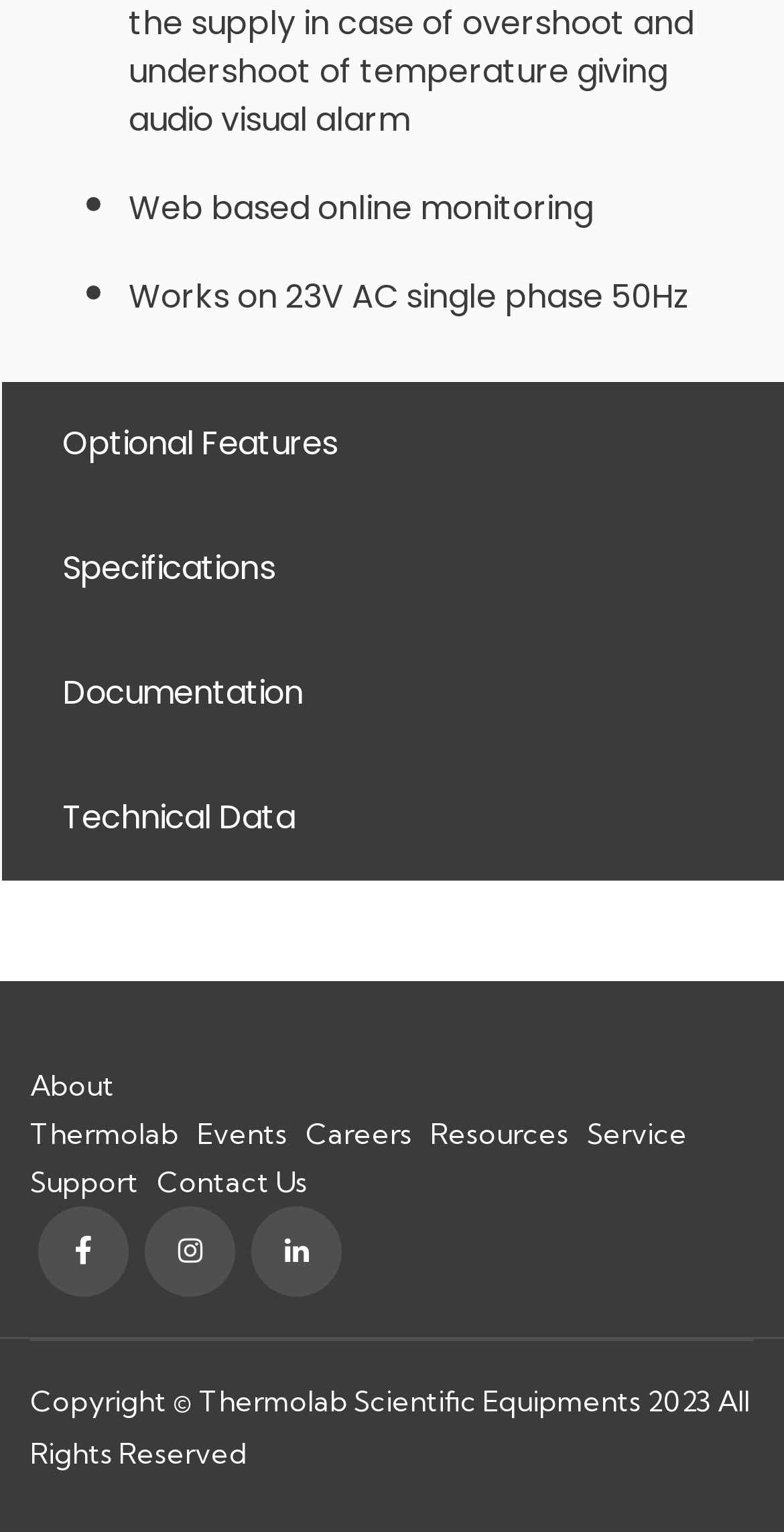What is the last link in the footer section?
Please respond to the question with as much detail as possible.

The last link in the footer section is 'Contact Us', which is located at the bottom right corner of the webpage.